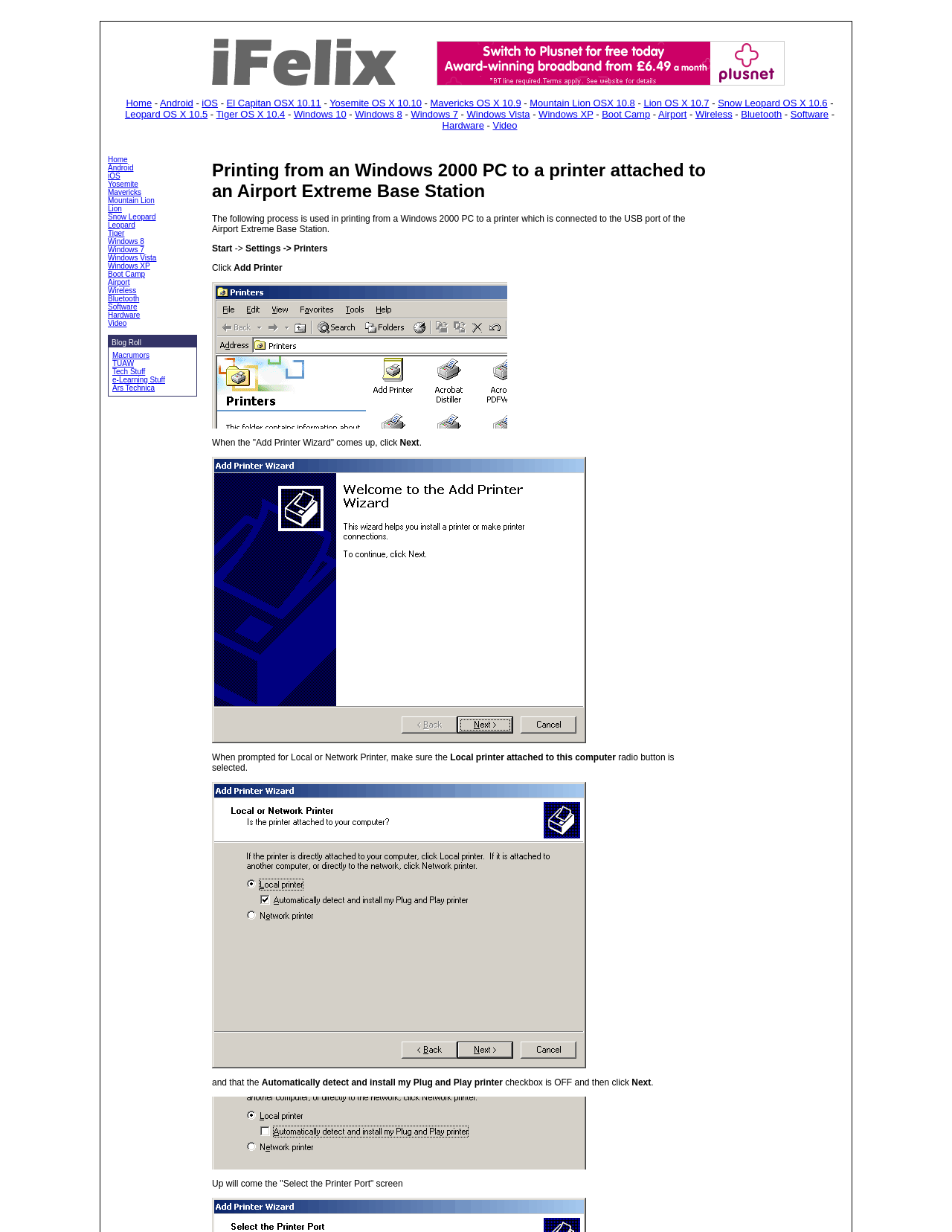Kindly respond to the following question with a single word or a brief phrase: 
What is the first step in the printing process?

Start